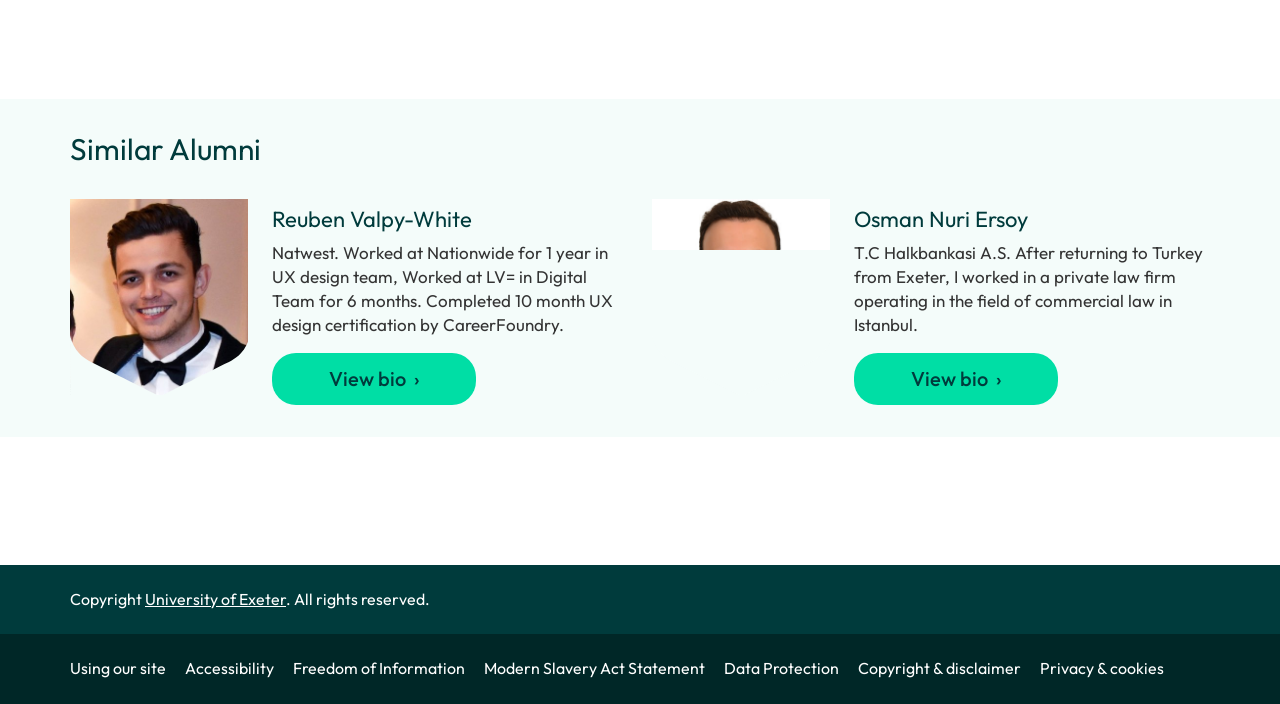Pinpoint the bounding box coordinates of the clickable area necessary to execute the following instruction: "Learn about Accessibility". The coordinates should be given as four float numbers between 0 and 1, namely [left, top, right, bottom].

[0.145, 0.935, 0.227, 0.963]